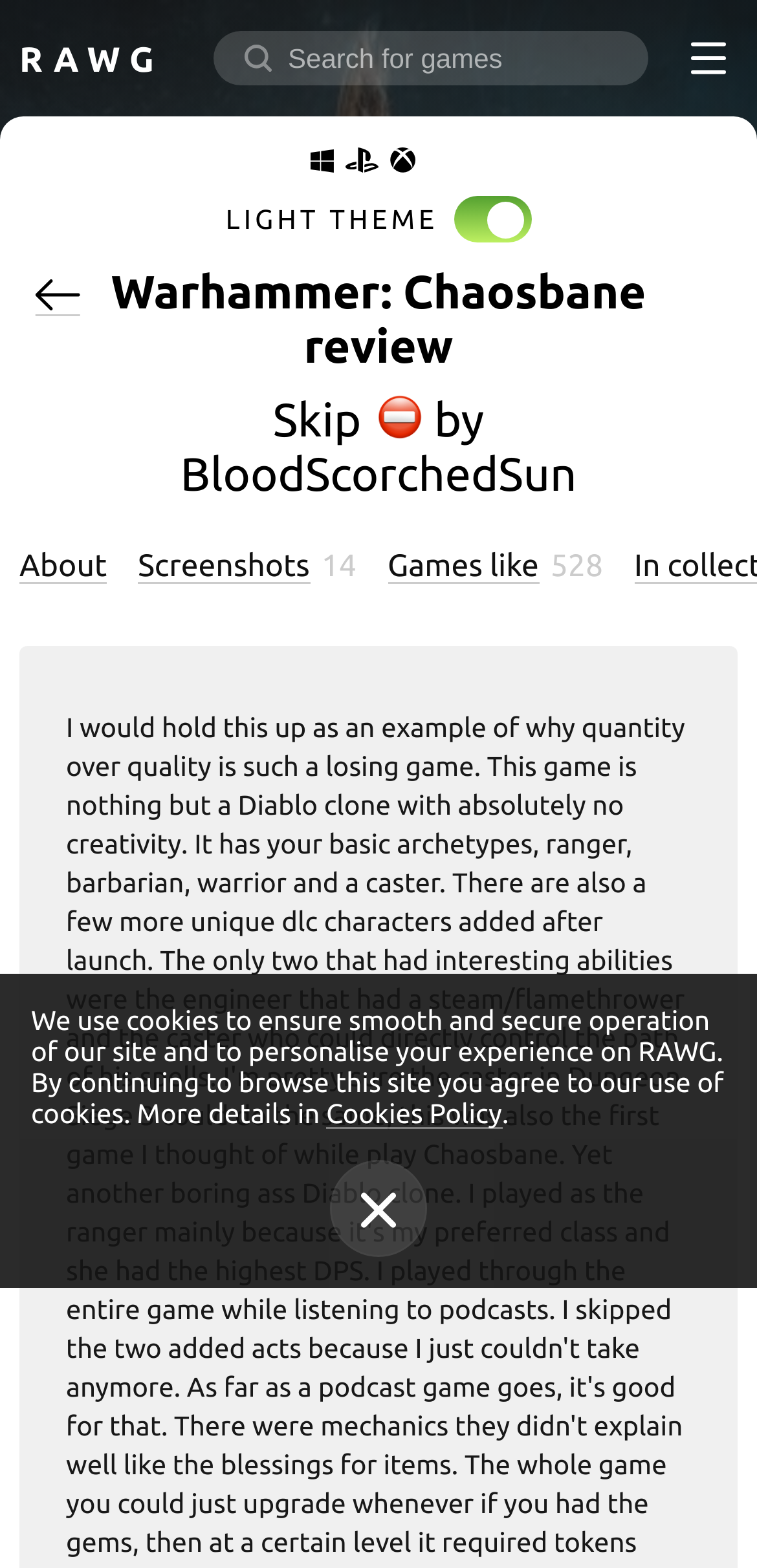Determine the bounding box coordinates for the UI element with the following description: "Sign up". The coordinates should be four float numbers between 0 and 1, represented as [left, top, right, bottom].

[0.804, 0.194, 0.972, 0.285]